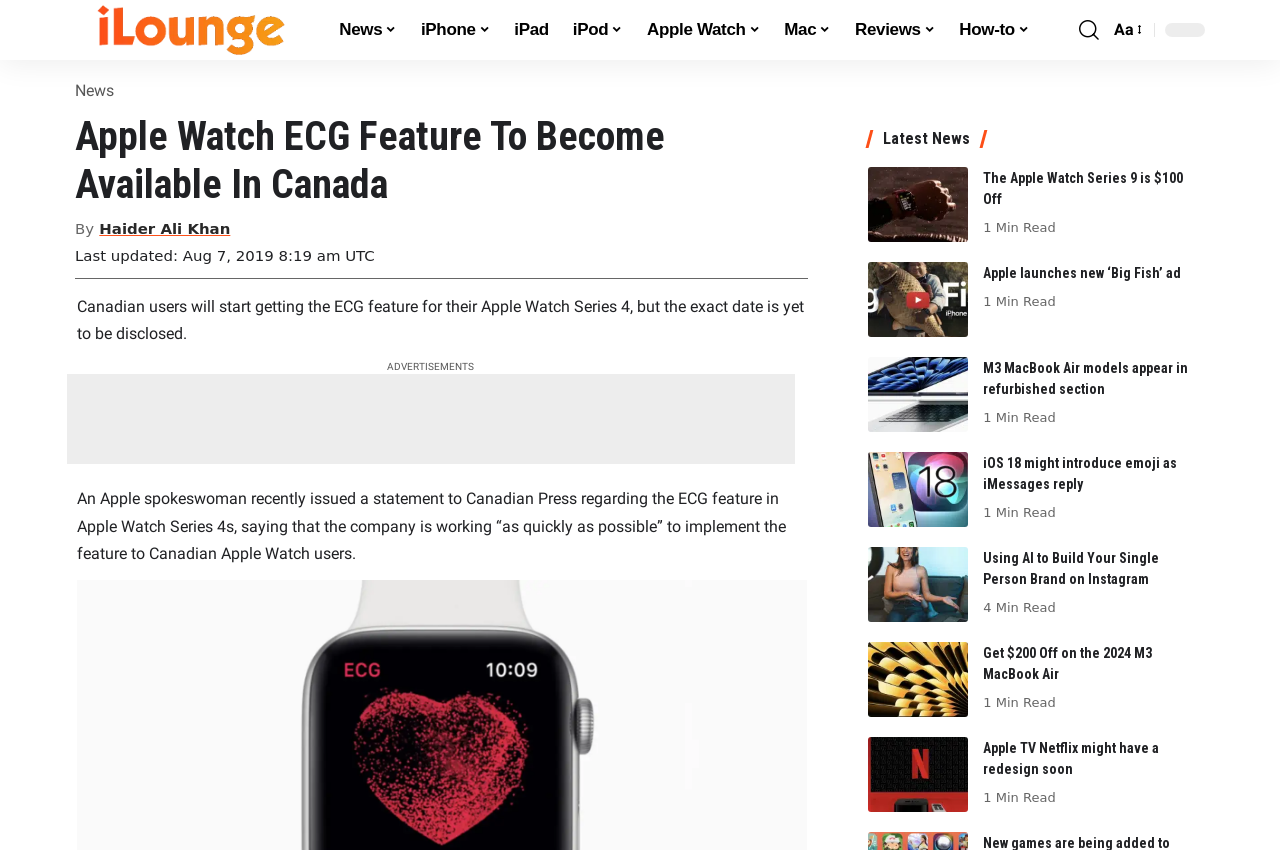Please identify the bounding box coordinates of the clickable region that I should interact with to perform the following instruction: "Read the article about Apple Watch ECG feature". The coordinates should be expressed as four float numbers between 0 and 1, i.e., [left, top, right, bottom].

[0.059, 0.133, 0.632, 0.246]